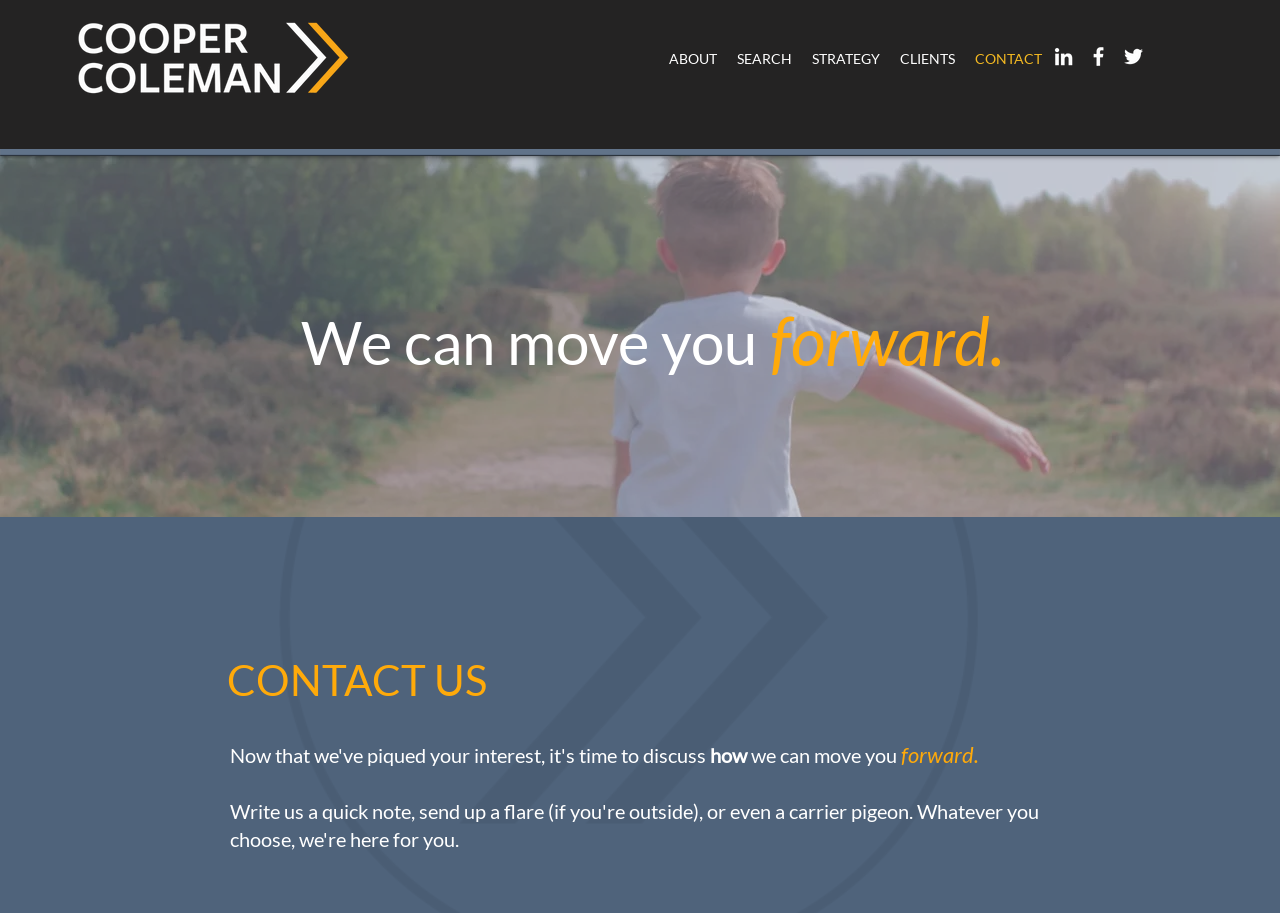Please identify the webpage's heading and generate its text content.

We can move you